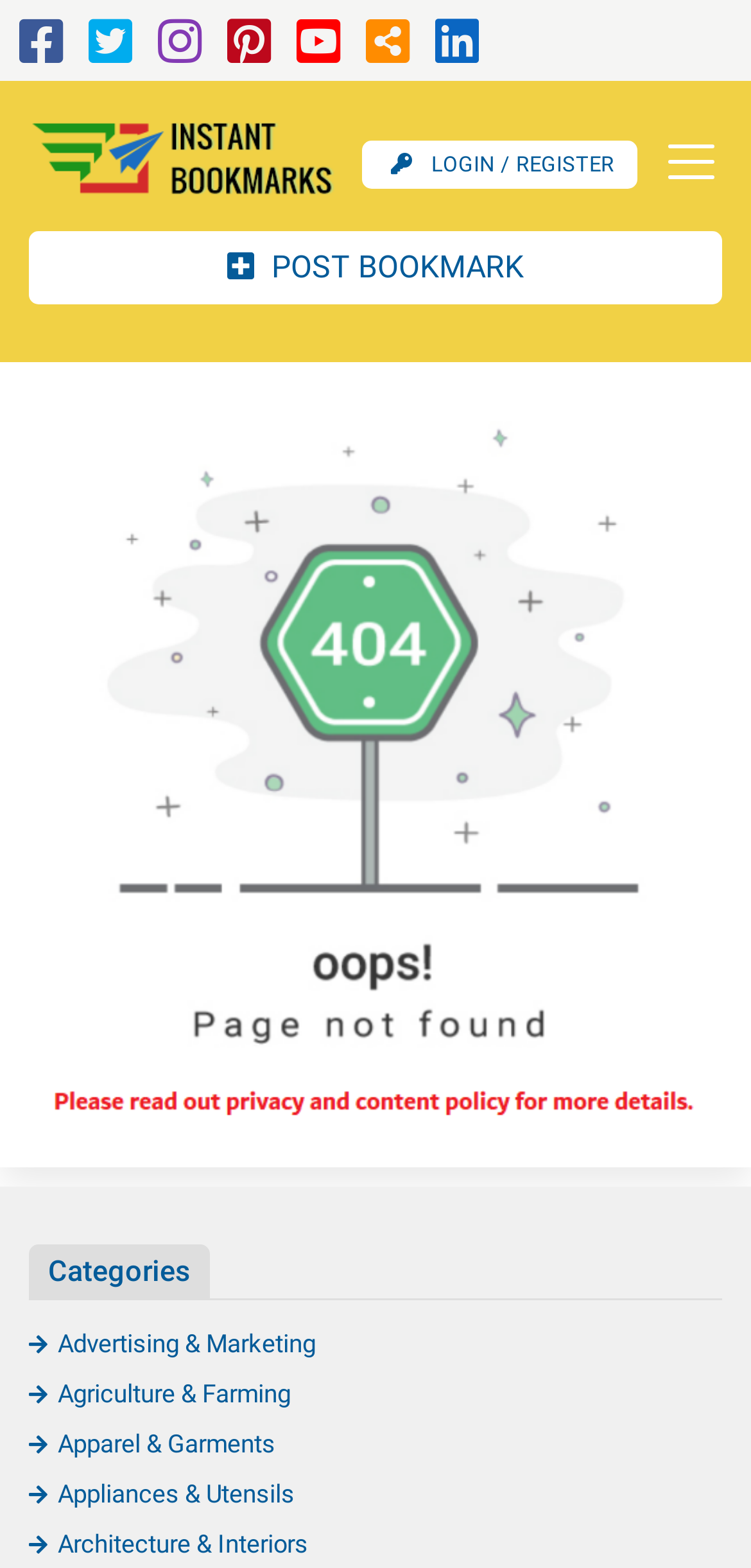Explain the webpage in detail.

The webpage appears to be an error page with a "Page not found" message. At the top left, there is a logo of "instantbookmarks.com" with a set of social media links, including Facebook, Twitter, and LinkedIn, aligned horizontally next to it. Below the logo, there is a login/register button on the right side.

The main content of the page is an "Error Page" image that takes up most of the page. Above the image, there is a "POST BOOKMARK" button on the top left. On the bottom left, there is a heading "Categories" followed by a list of categories, including "Advertising & Marketing", "Agriculture & Farming", "Apparel & Garments", "Appliances & Utensils", and "Architecture & Interiors", each represented by an icon and text. These categories are arranged vertically, with the first category starting from the bottom left of the page.